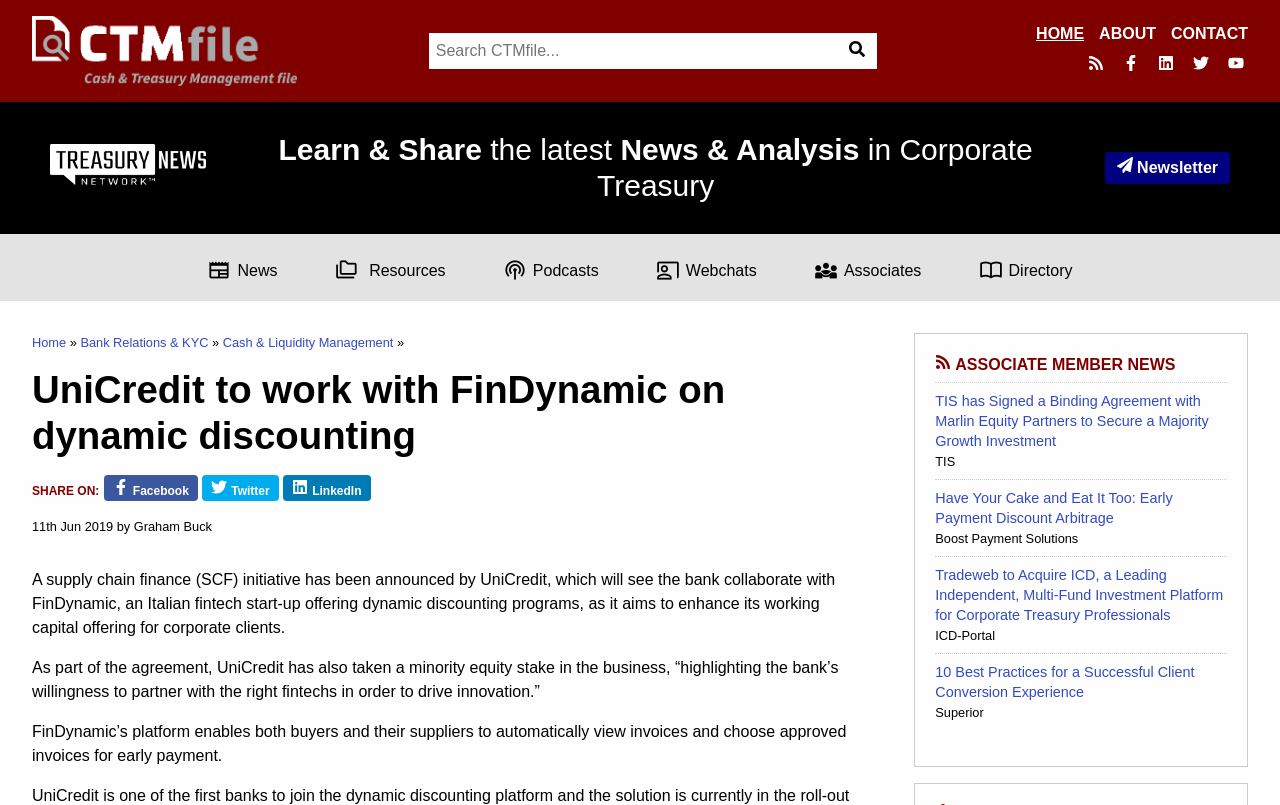Please locate the bounding box coordinates of the element's region that needs to be clicked to follow the instruction: "Read about Bank Relations & KYC". The bounding box coordinates should be provided as four float numbers between 0 and 1, i.e., [left, top, right, bottom].

[0.063, 0.416, 0.163, 0.435]